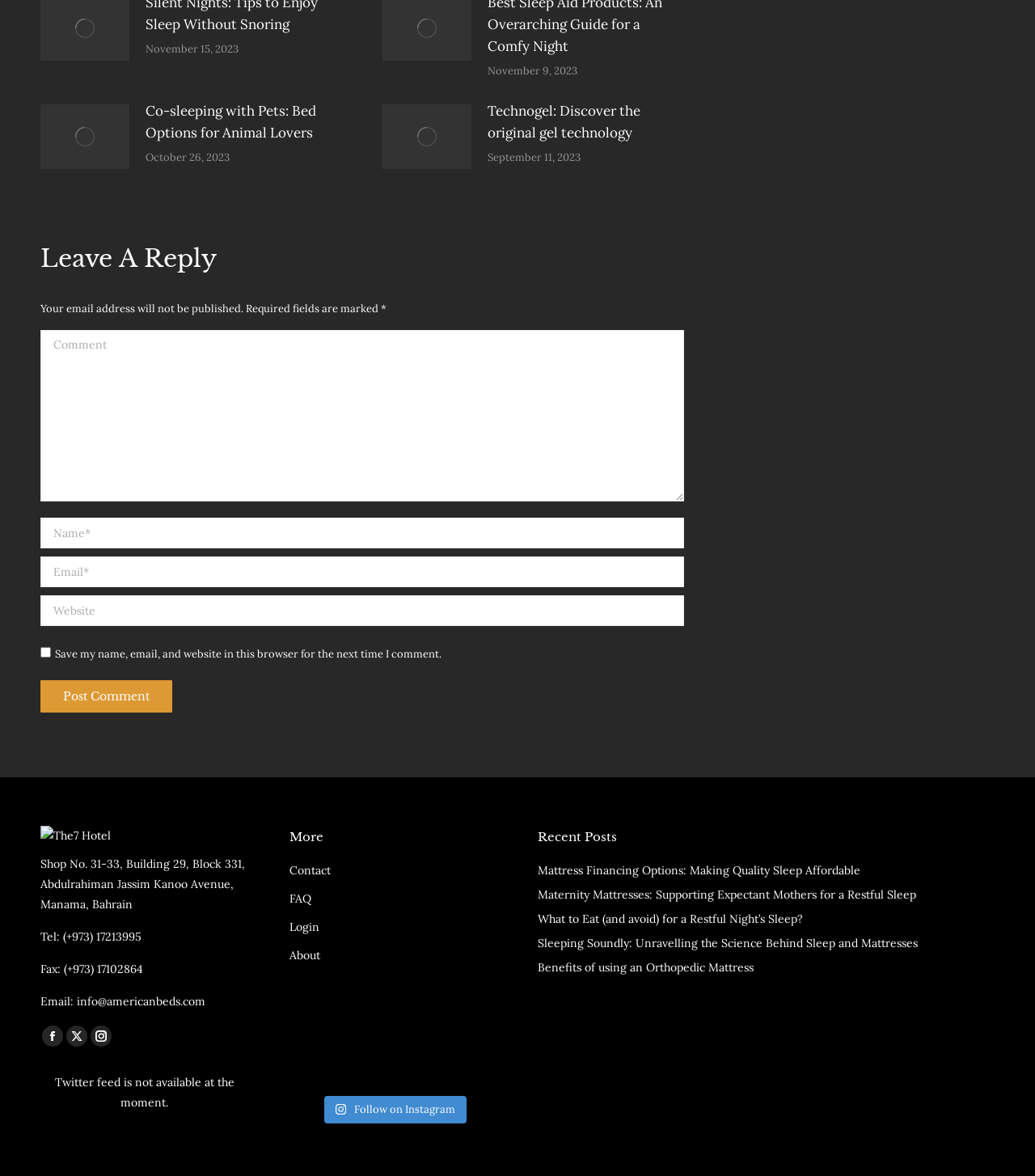How many social media links are on this webpage?
Please use the visual content to give a single word or phrase answer.

4